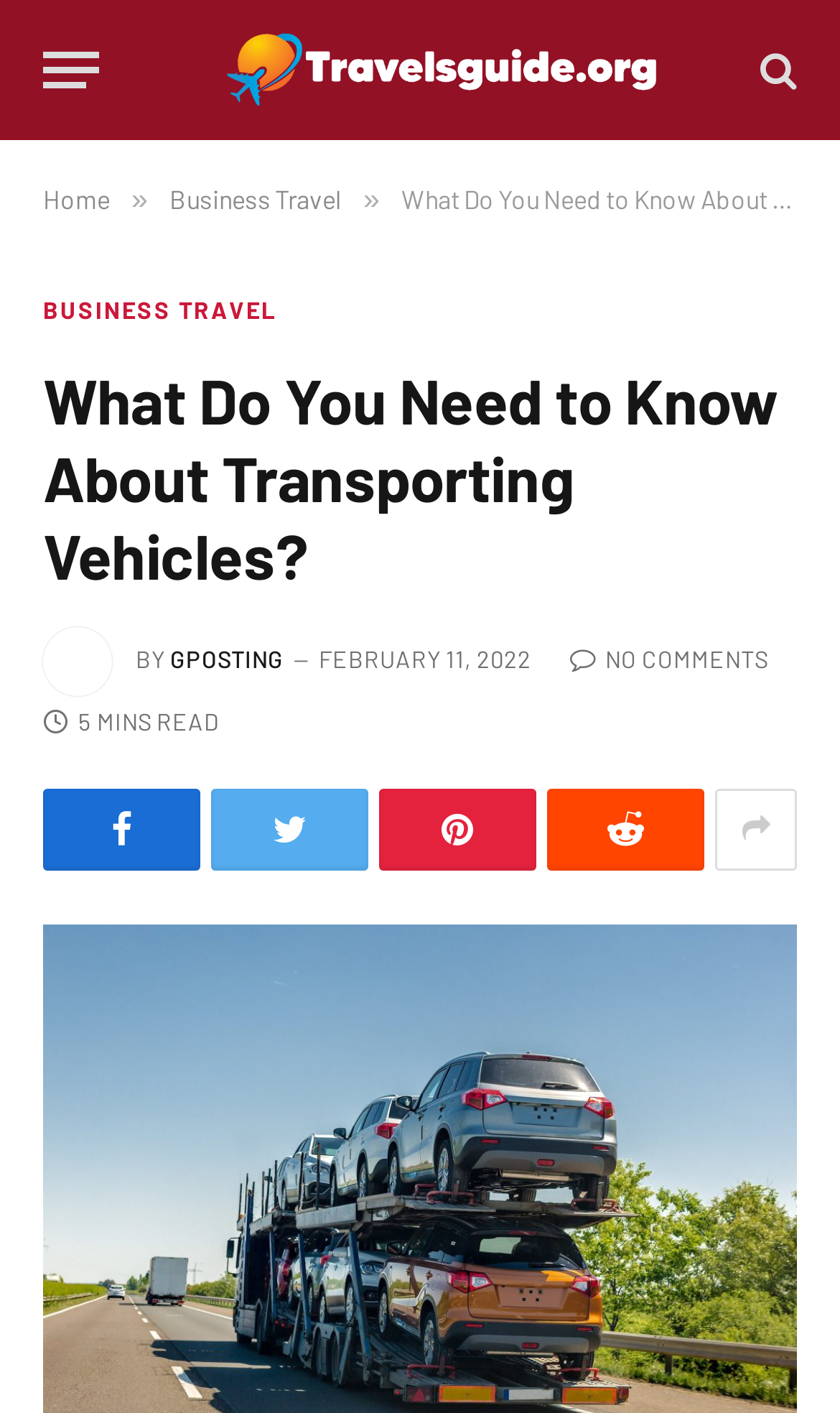How many minutes does it take to read the article?
Based on the screenshot, give a detailed explanation to answer the question.

The estimated reading time of the article can be found below the publication date, where it is written as '5 MINS READ'.